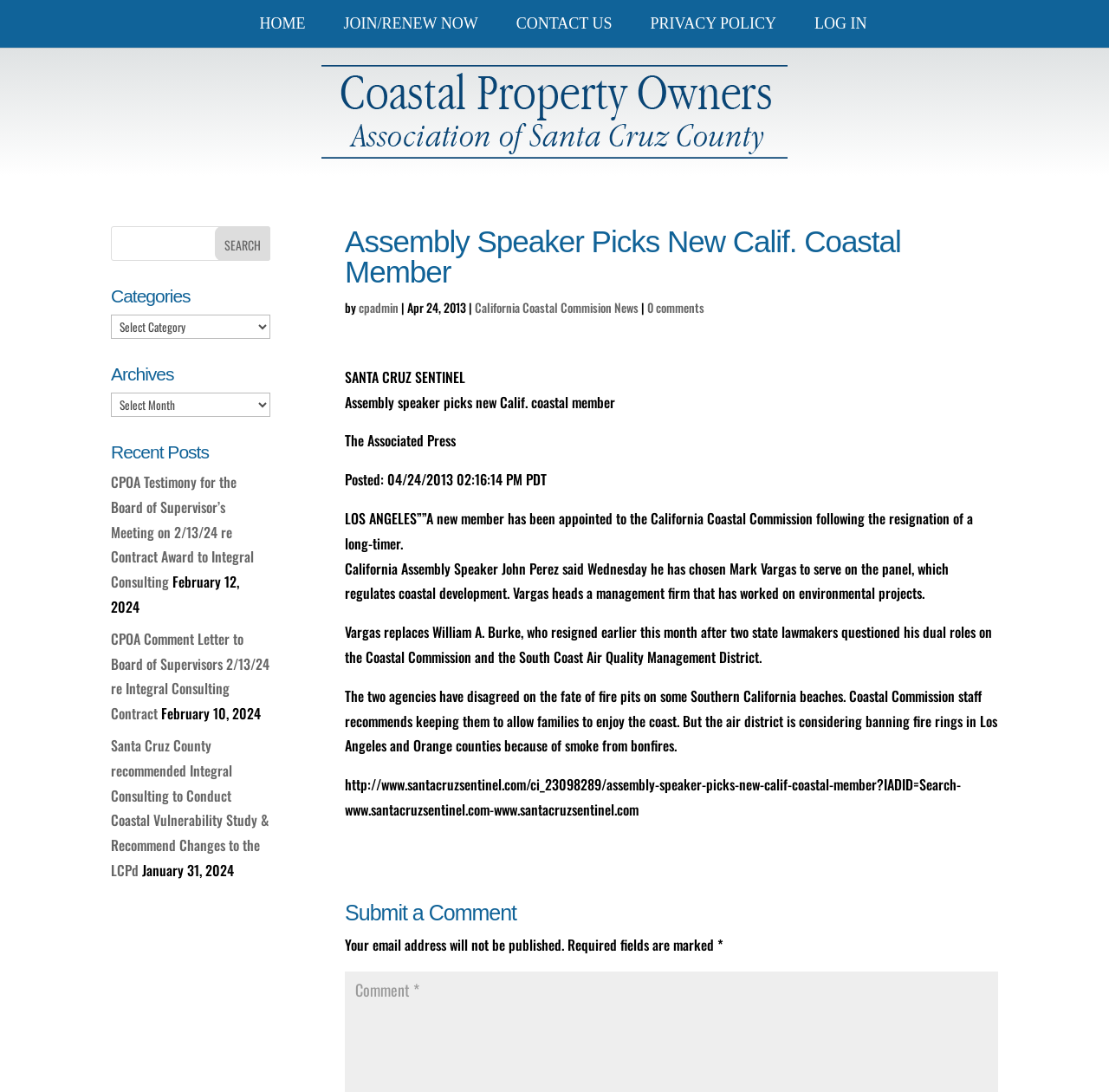Please identify the bounding box coordinates of the element's region that needs to be clicked to fulfill the following instruction: "View California Coastal Commision News". The bounding box coordinates should consist of four float numbers between 0 and 1, i.e., [left, top, right, bottom].

[0.428, 0.273, 0.576, 0.29]